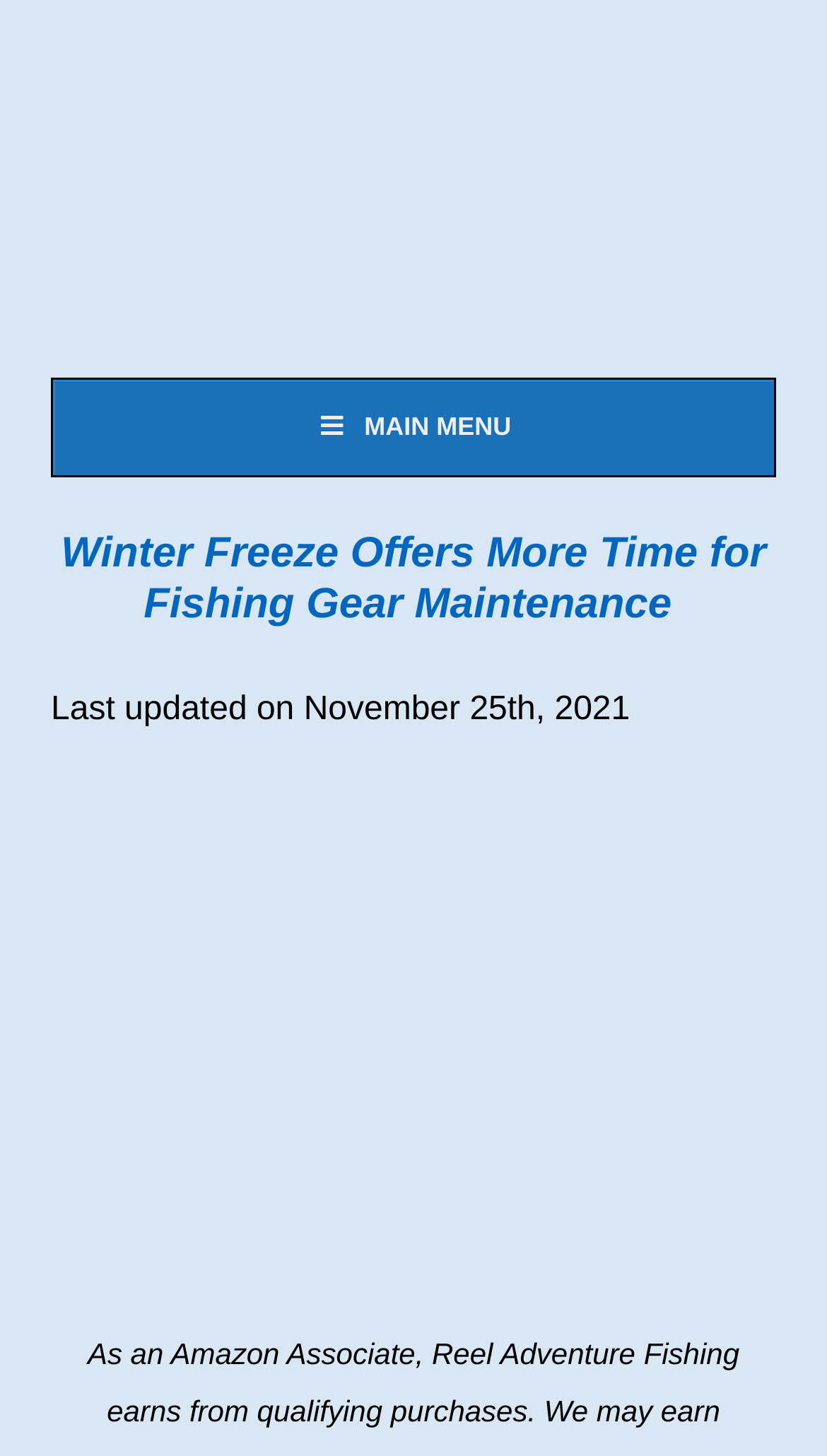What is the affiliate program mentioned?
Look at the screenshot and respond with one word or a short phrase.

Amazon Associate